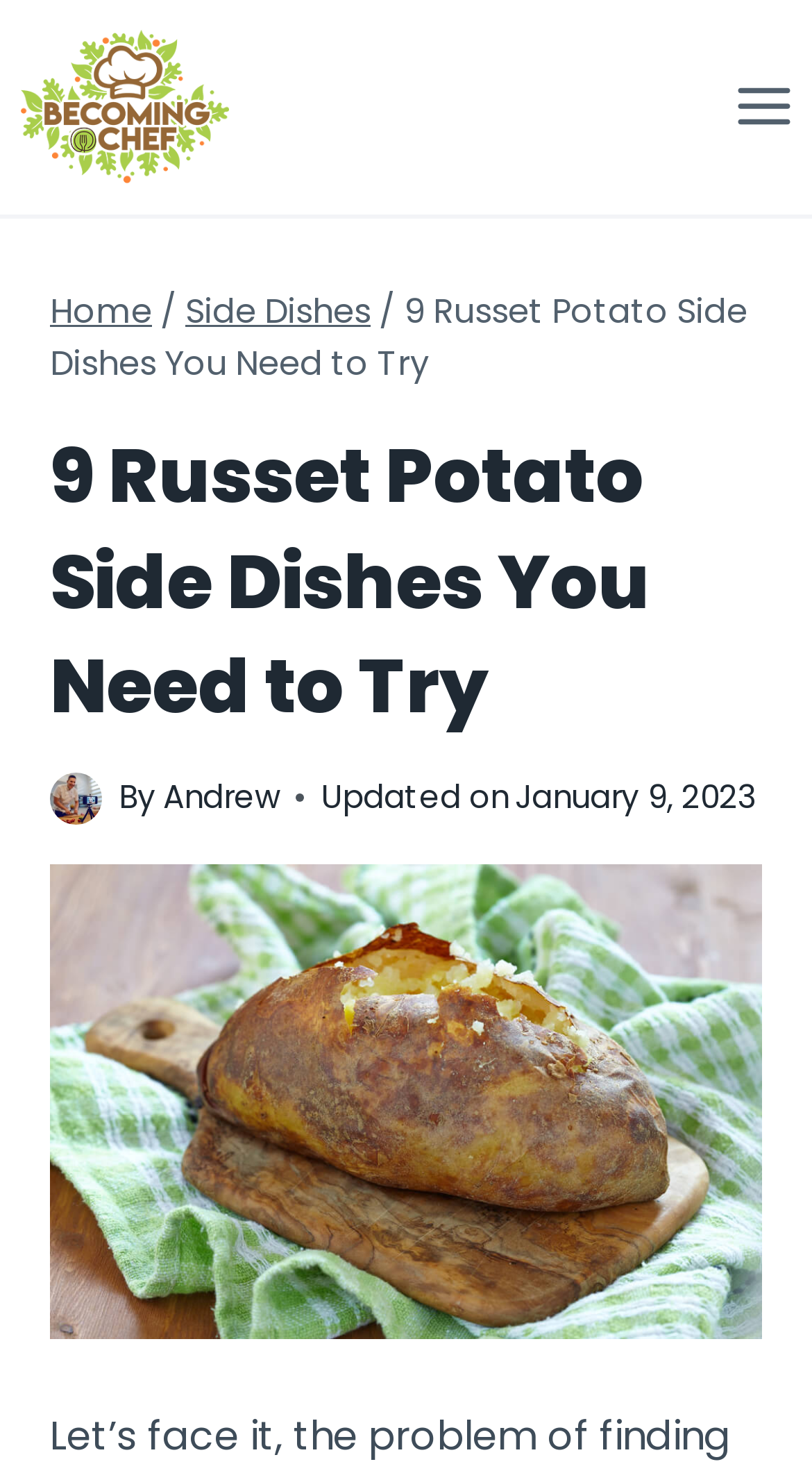Find the bounding box coordinates for the area that should be clicked to accomplish the instruction: "View the 'Becoming A Chef' website".

[0.026, 0.014, 0.282, 0.13]